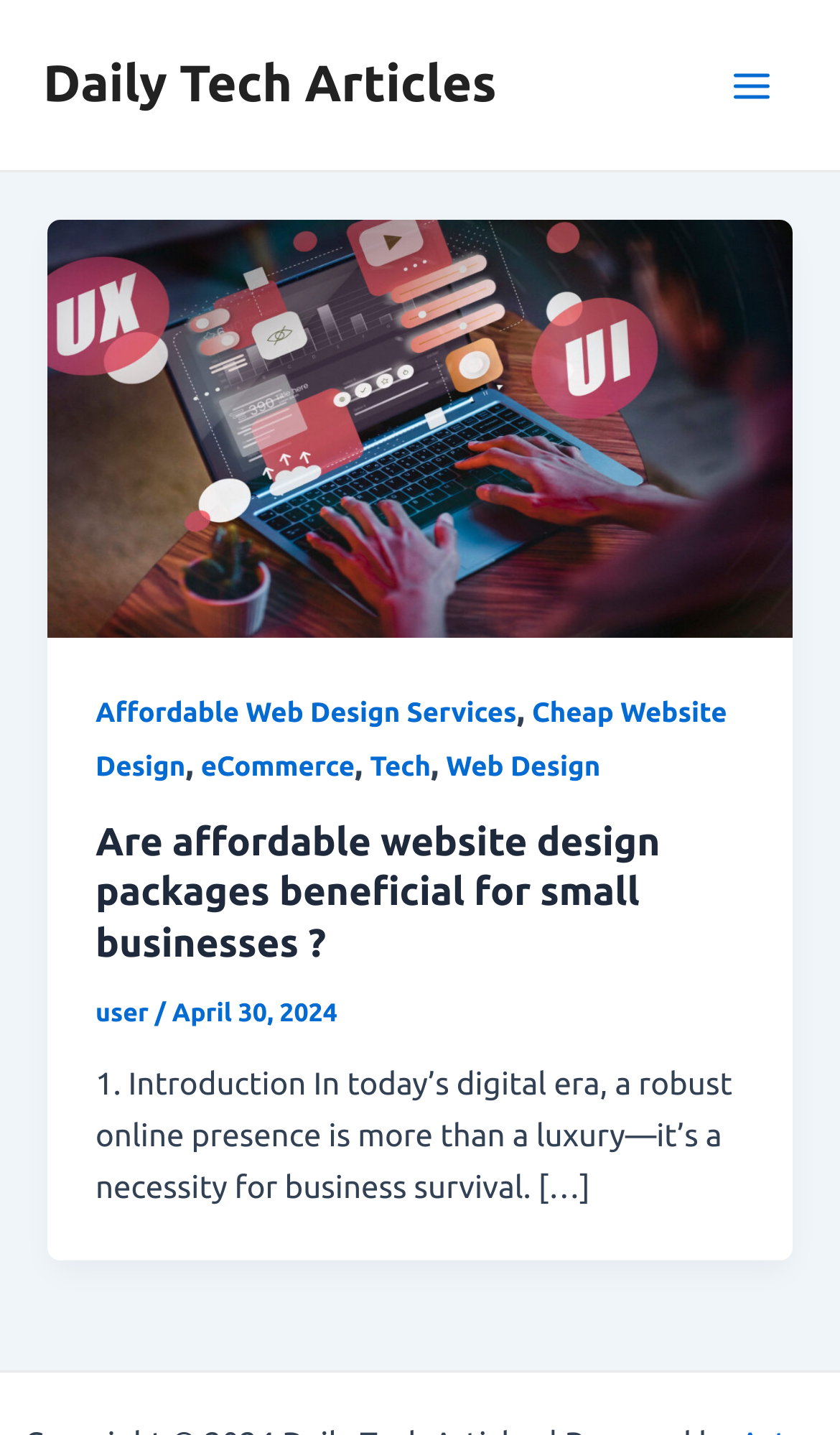Locate the bounding box coordinates of the segment that needs to be clicked to meet this instruction: "View the latest tech articles".

[0.441, 0.524, 0.513, 0.545]